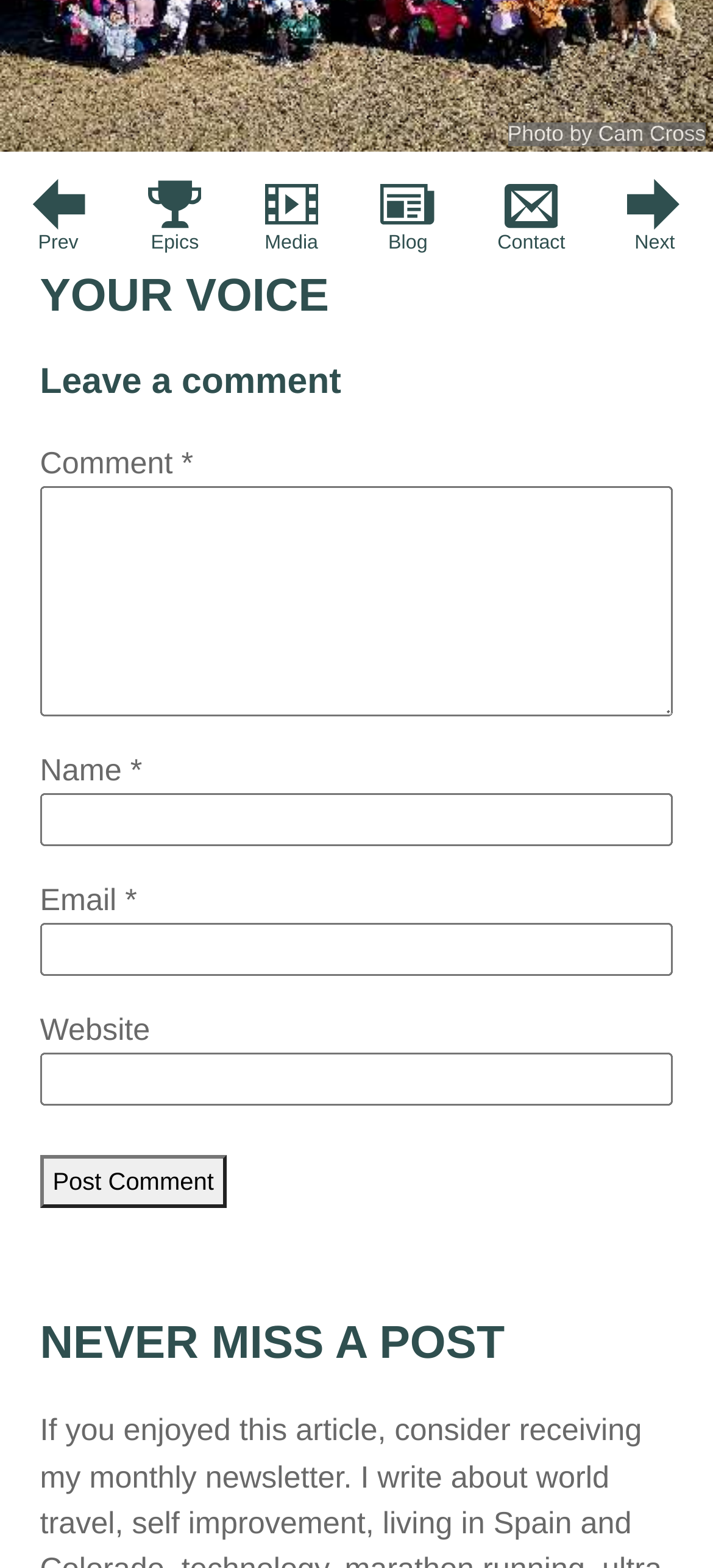Specify the bounding box coordinates of the area to click in order to follow the given instruction: "Click on the previous blog post link."

[0.0, 0.12, 0.163, 0.162]